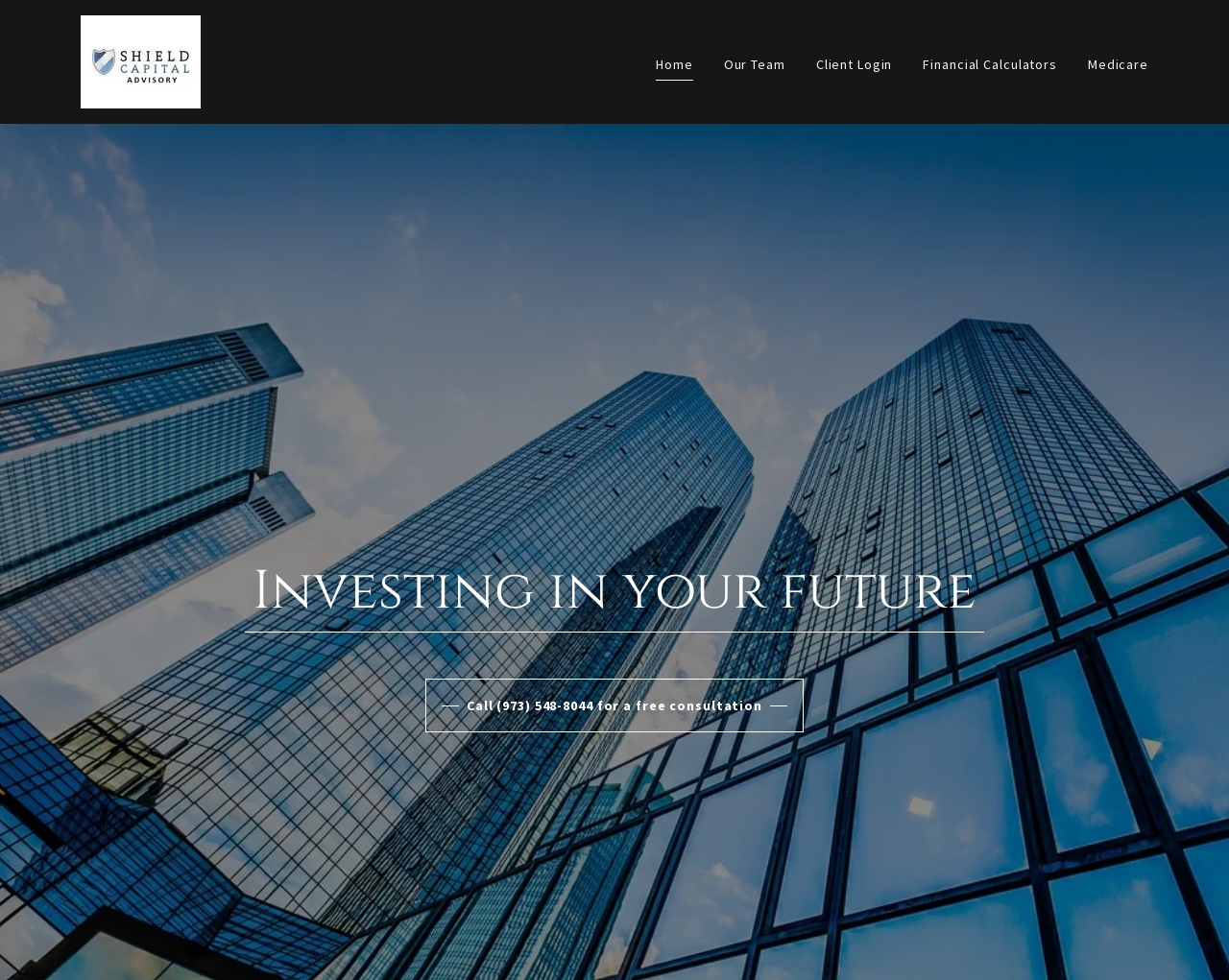What is the topic of the heading?
Provide a detailed answer to the question using information from the image.

The topic of the heading is obtained from the text of the heading element, which is 'Investing in your future'.